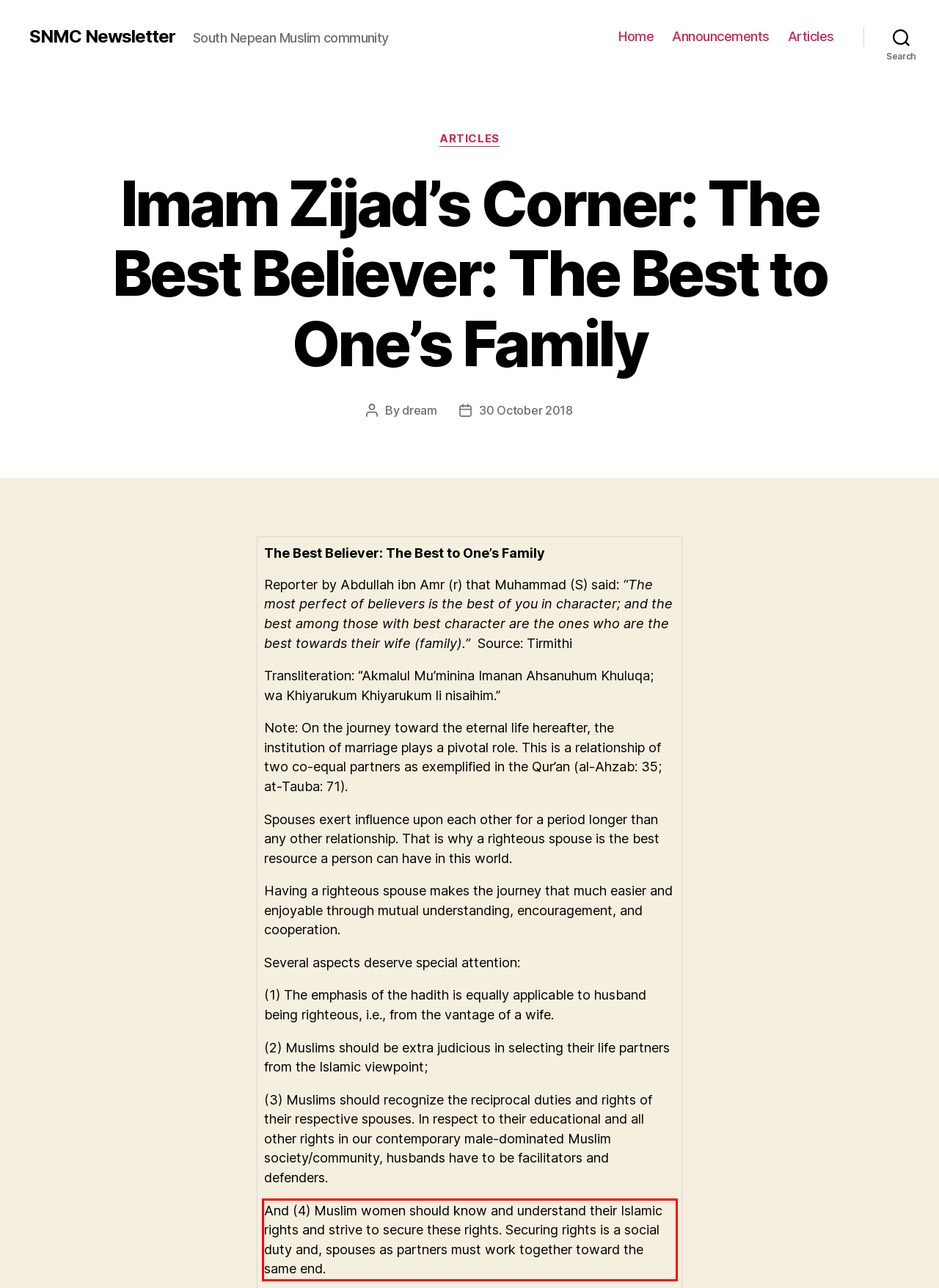You are given a screenshot with a red rectangle. Identify and extract the text within this red bounding box using OCR.

And (4) Muslim women should know and understand their Islamic rights and strive to secure these rights. Securing rights is a social duty and, spouses as partners must work together toward the same end.